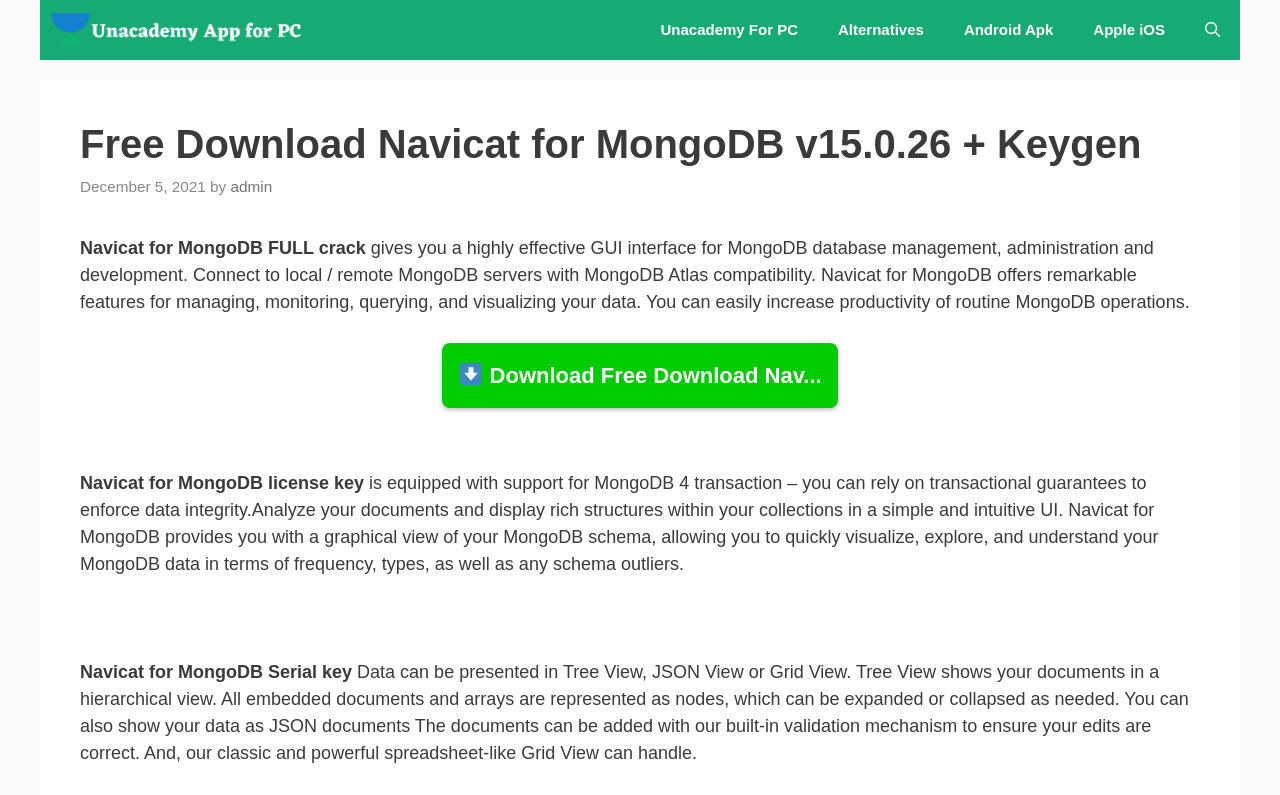Please answer the following question using a single word or phrase: 
What is the compatibility of Navicat for MongoDB?

MongoDB Atlas